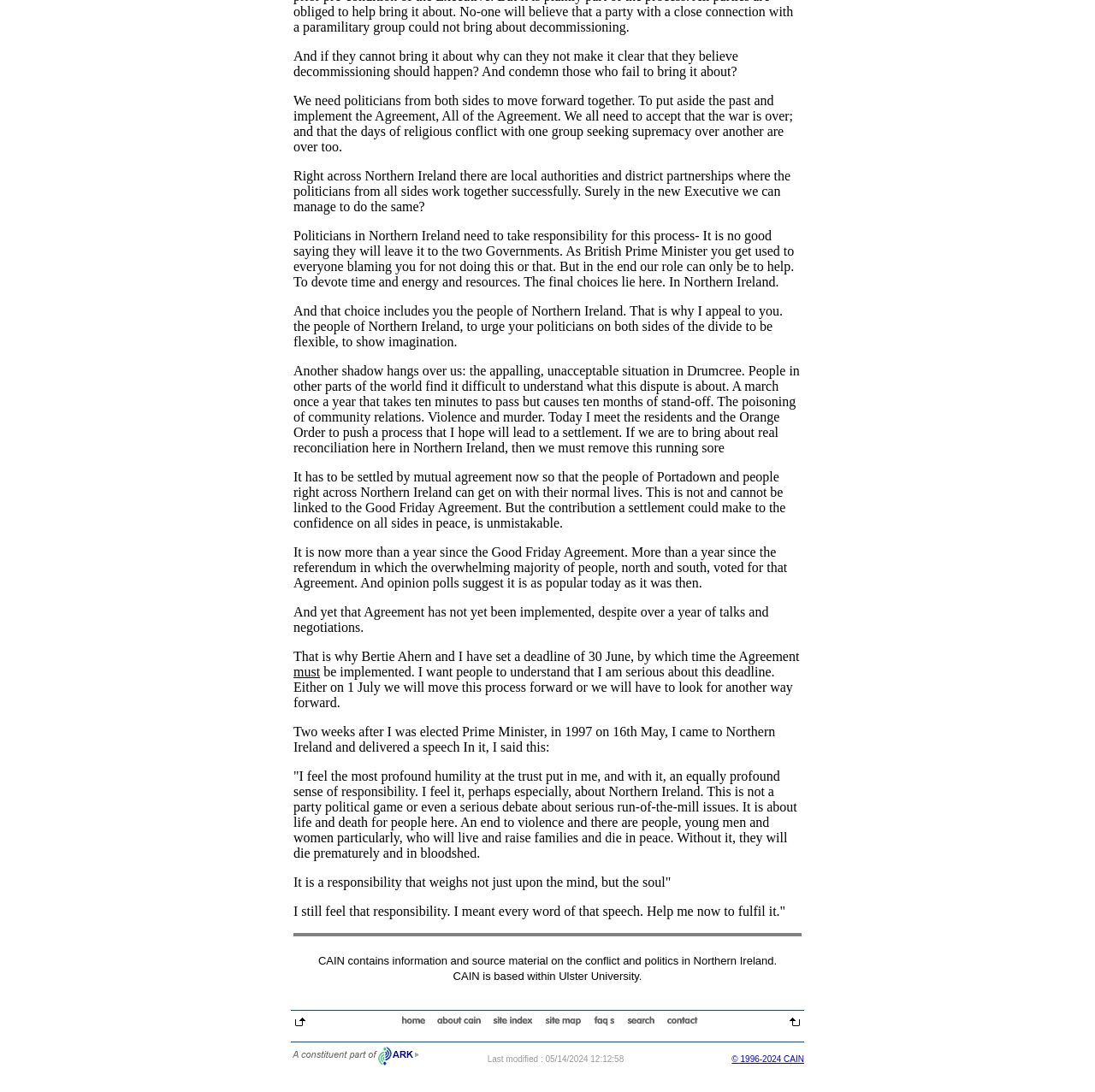Who is the speaker of the speech?
Identify the answer in the screenshot and reply with a single word or phrase.

The British Prime Minister